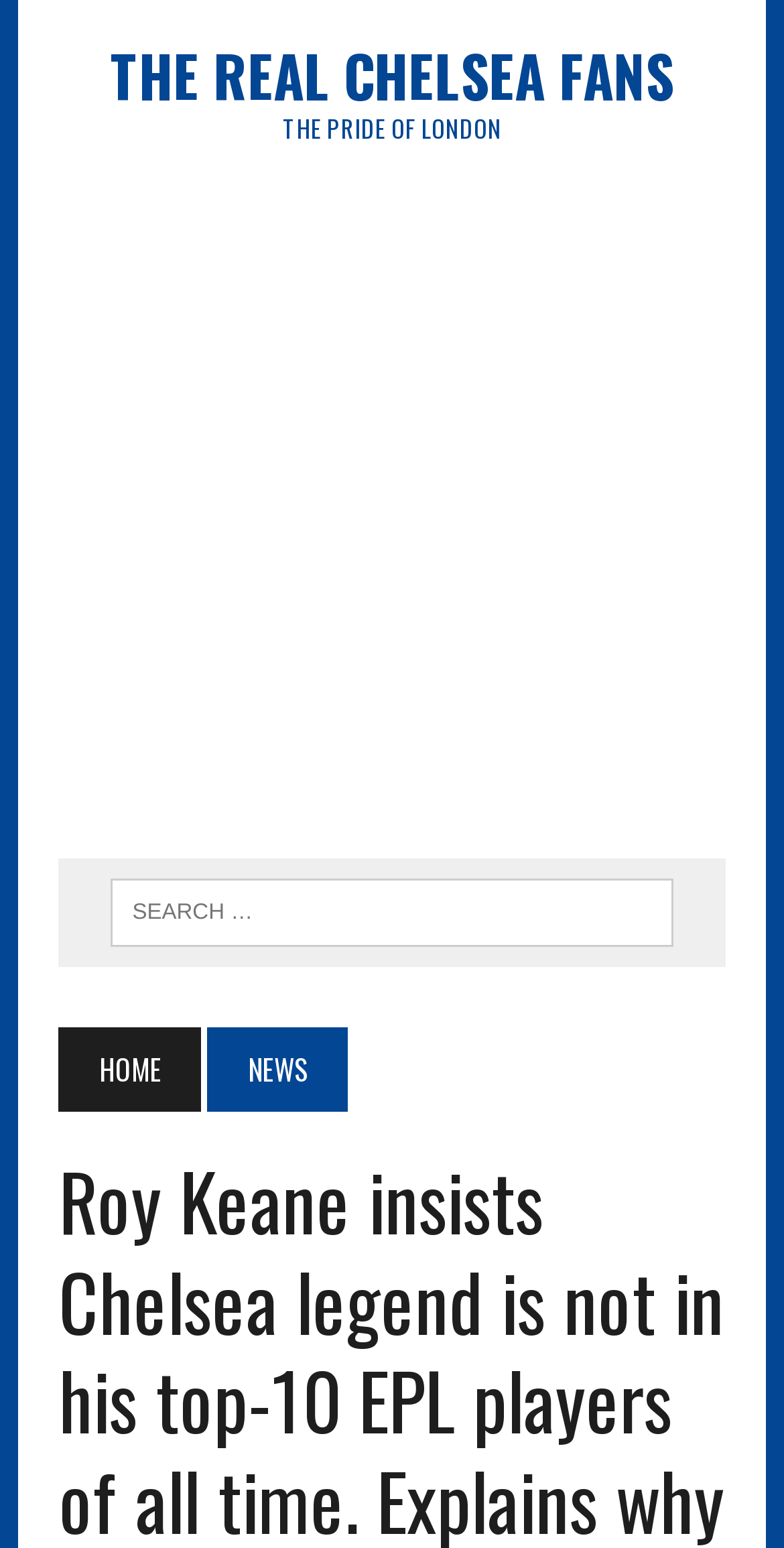Provide a single word or phrase answer to the question: 
What is the name of the website?

The Real Chelsea Fans